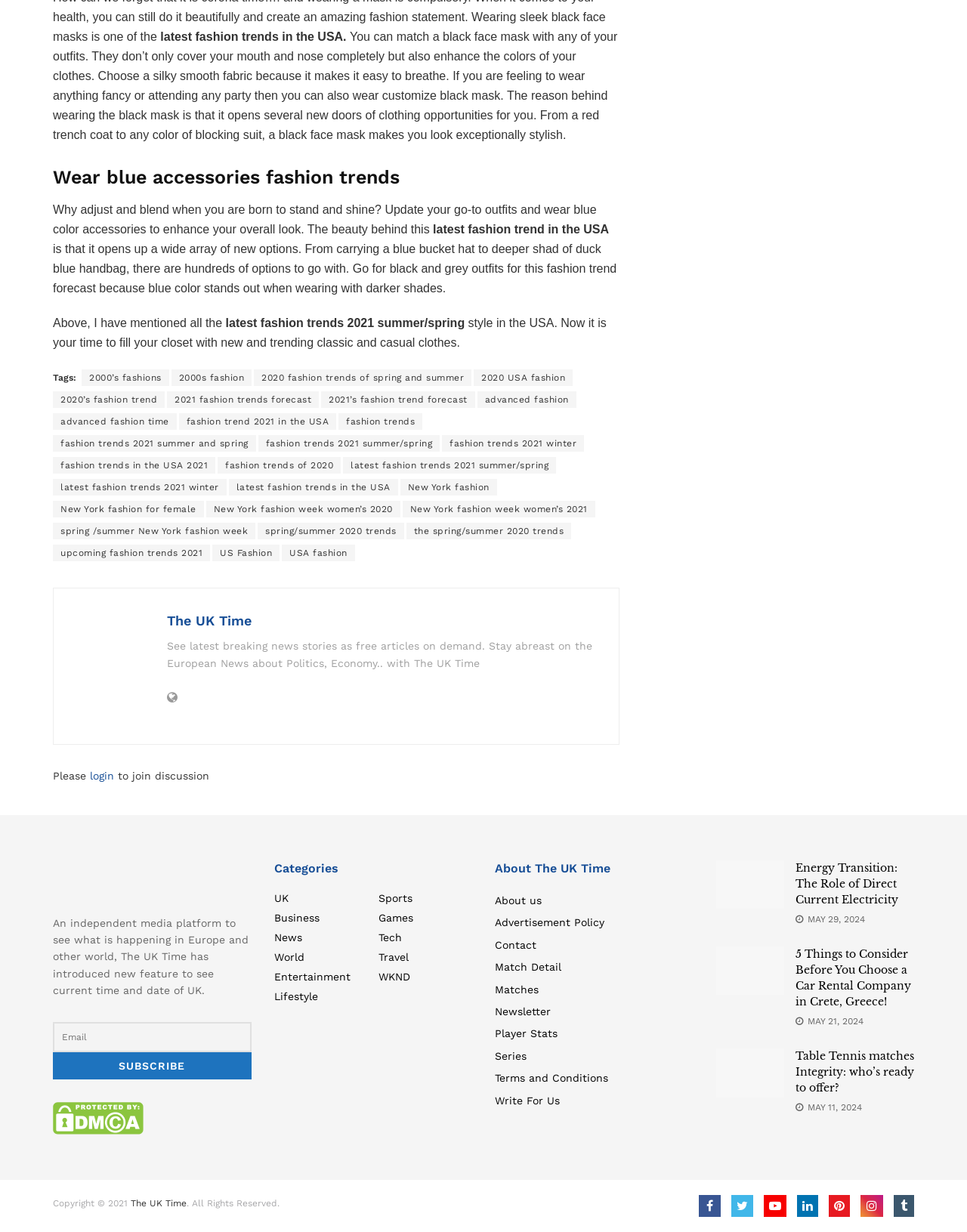Please identify the bounding box coordinates of the area I need to click to accomplish the following instruction: "Login to join the discussion".

[0.093, 0.625, 0.118, 0.635]